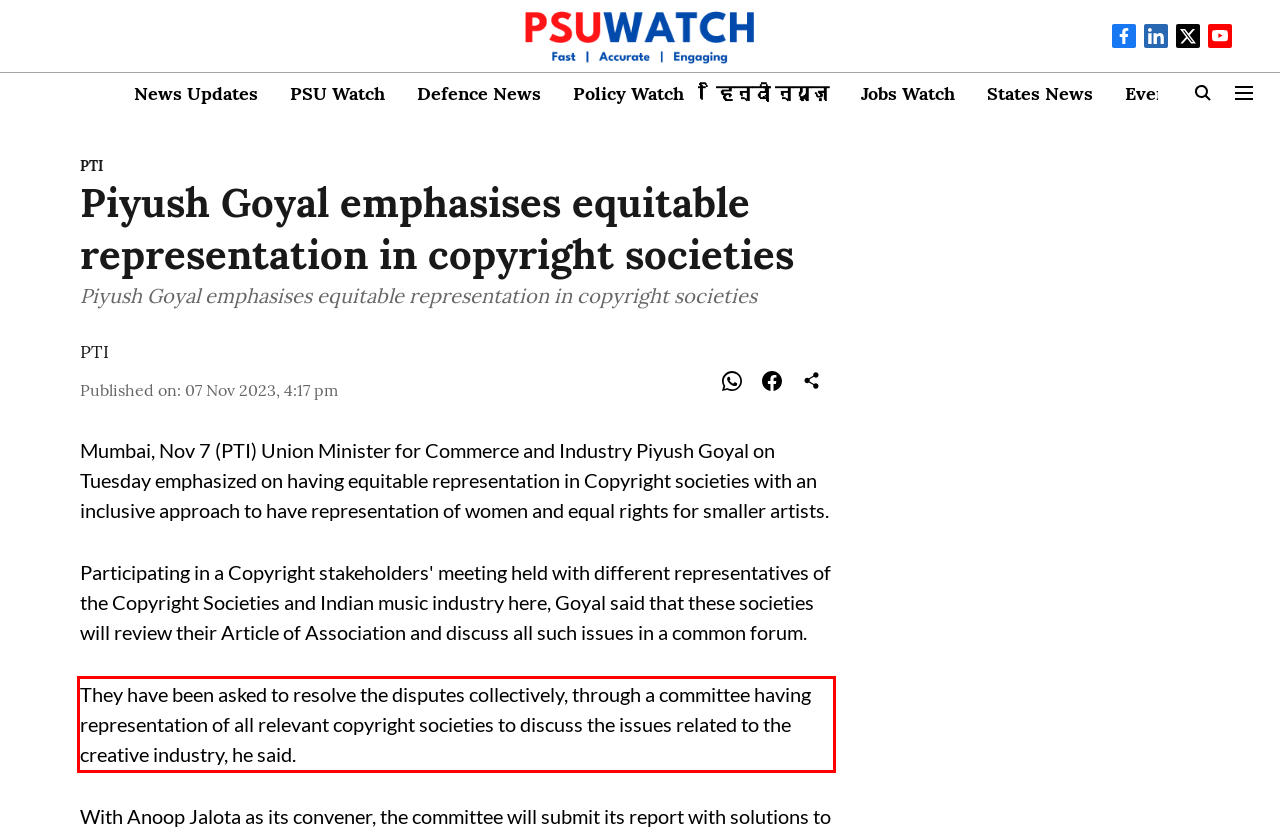You are provided with a screenshot of a webpage that includes a red bounding box. Extract and generate the text content found within the red bounding box.

They have been asked to resolve the disputes collectively, through a committee having representation of all relevant copyright societies to discuss the issues related to the creative industry, he said.